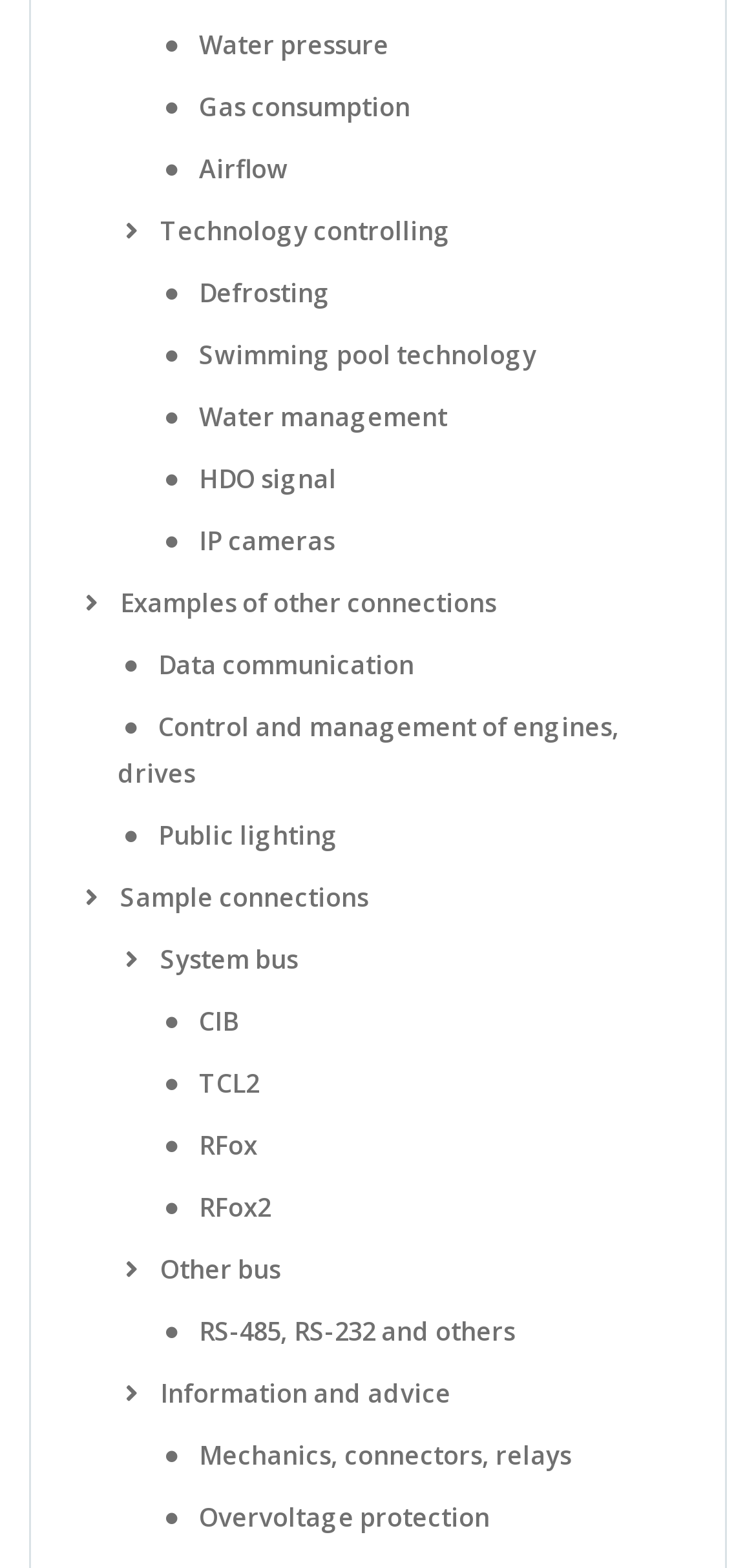What is the topic of the link with the icon ''?
Answer briefly with a single word or phrase based on the image.

Technology controlling